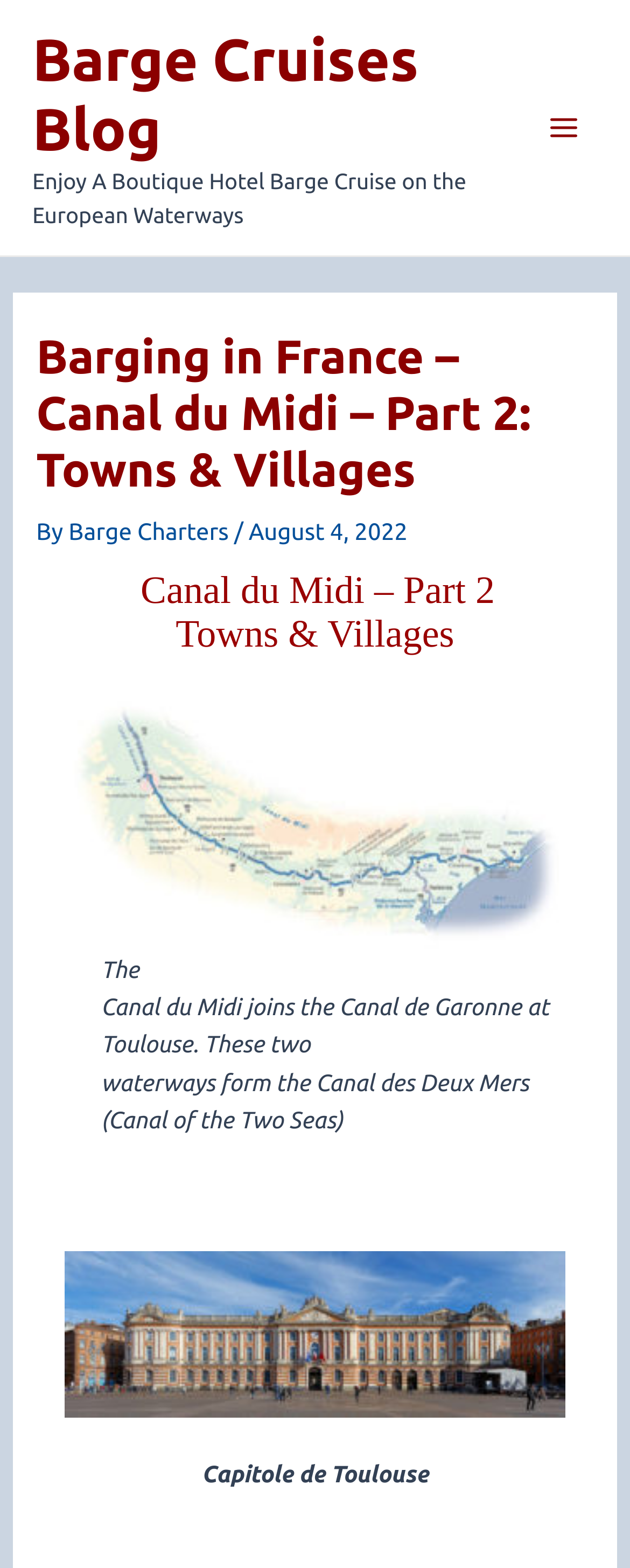Elaborate on the information and visuals displayed on the webpage.

The webpage is about Barging in France, specifically focusing on the Canal du Midi, Part 2: Towns & Villages. At the top left, there is a link to "Barge Cruises Blog" and a static text "Enjoy A Boutique Hotel Barge Cruise on the European Waterways" next to it. On the top right, there is a button labeled "Main Menu".

Below the top section, there is a header area with a heading "Barging in France – Canal du Midi – Part 2: Towns & Villages" and some metadata, including the author "Barge Charters" and the date "August 4, 2022".

The main content area is divided into sections. The first section has a title "Canal du Midi – Part 2" and a subtitle "Towns & Villages". Below the title, there is a paragraph of text describing the Canal du Midi, stating that it joins the Canal de Garonne at Toulouse and forms the Canal des Deux Mers (Canal of the Two Seas).

There are two images on the page, one above the paragraph and another below it. The images are not described, but they are likely related to the Canal du Midi.

At the bottom of the page, there is a section with a title "Capitole de Toulouse". The purpose of this section is not clear, but it may be related to the Canal du Midi or the town of Toulouse.

Overall, the webpage appears to be a blog post or article about the Canal du Midi, providing information about its route and features.